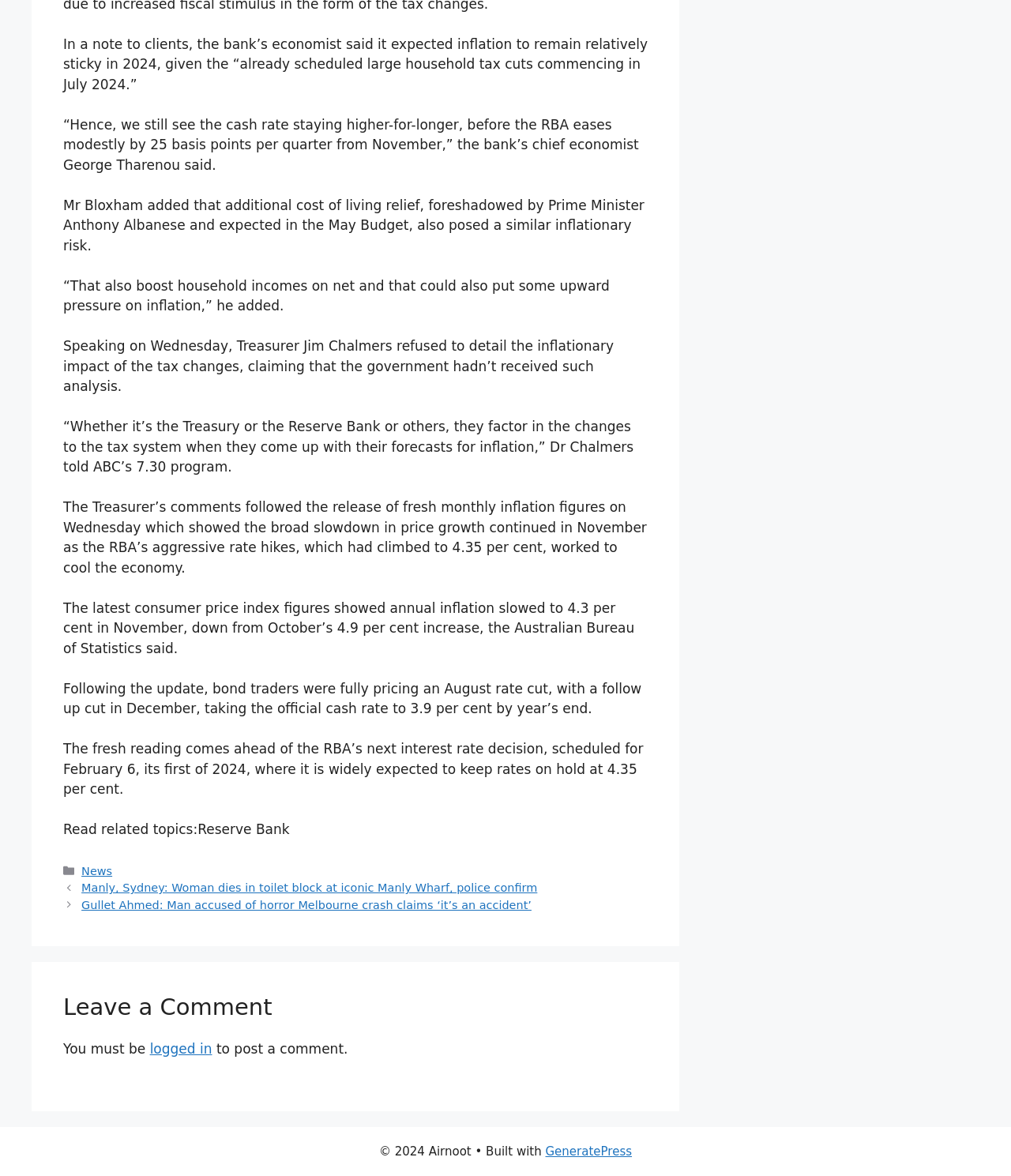What is the expected annual inflation rate in November?
Please elaborate on the answer to the question with detailed information.

According to the webpage, the latest consumer price index figures showed that annual inflation slowed to 4.3 per cent in November, down from October's 4.9 per cent increase.